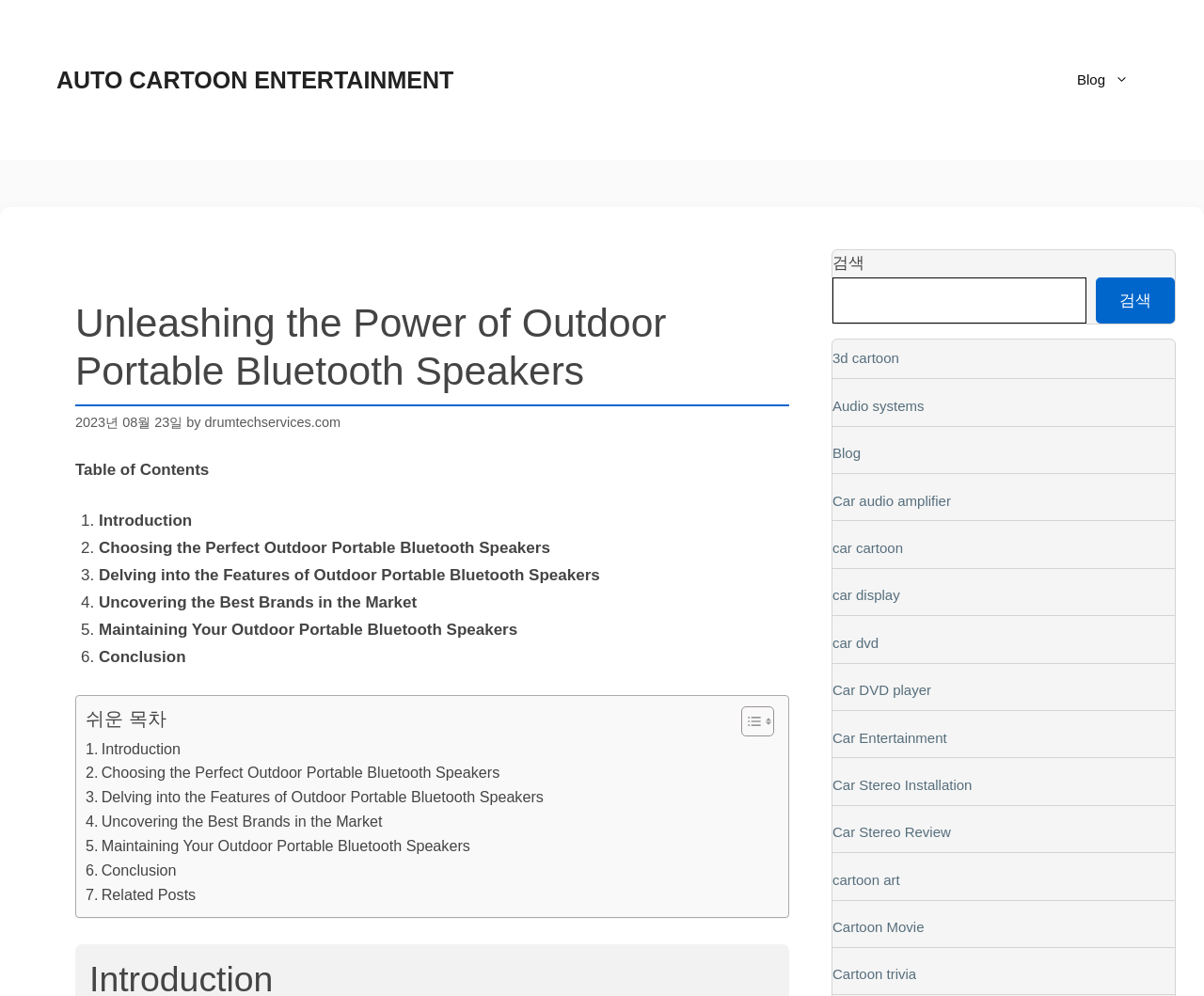What is the title of the article?
From the image, provide a succinct answer in one word or a short phrase.

Unleashing the Power of Outdoor Portable Bluetooth Speakers